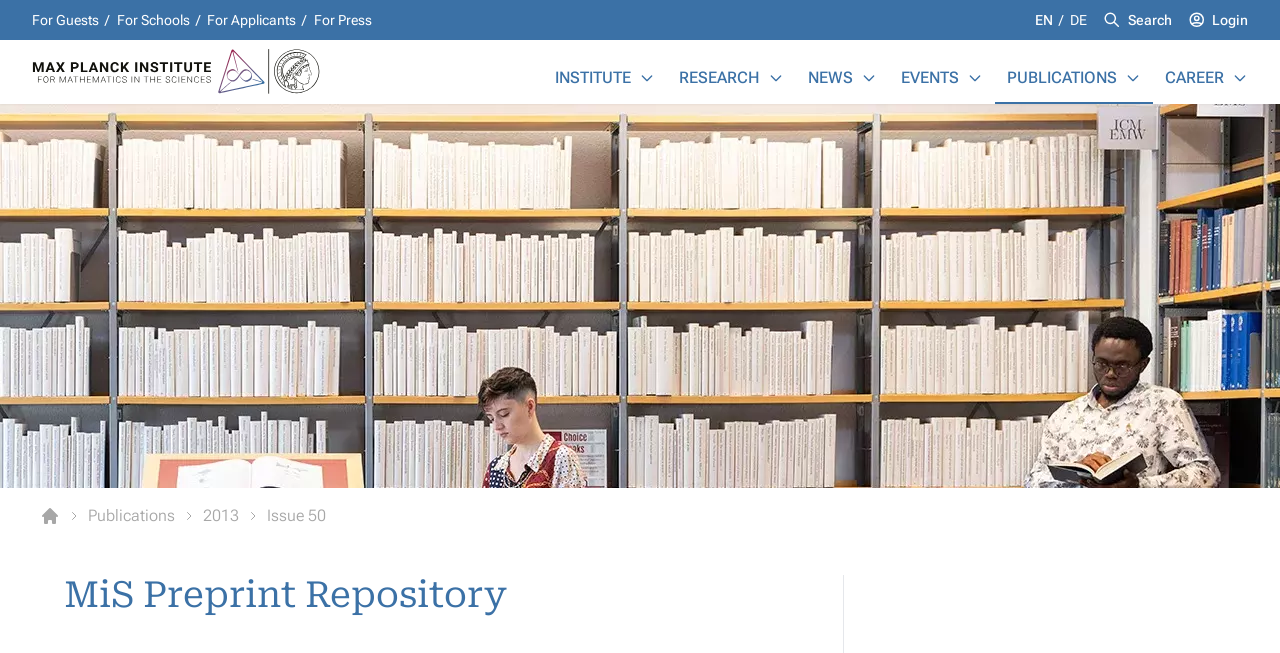What is the title of the current preprint?
Provide a well-explained and detailed answer to the question.

I looked at the root element and found the title of the current preprint, which is 'Computing the posterior expectation of phylogenetic trees'.